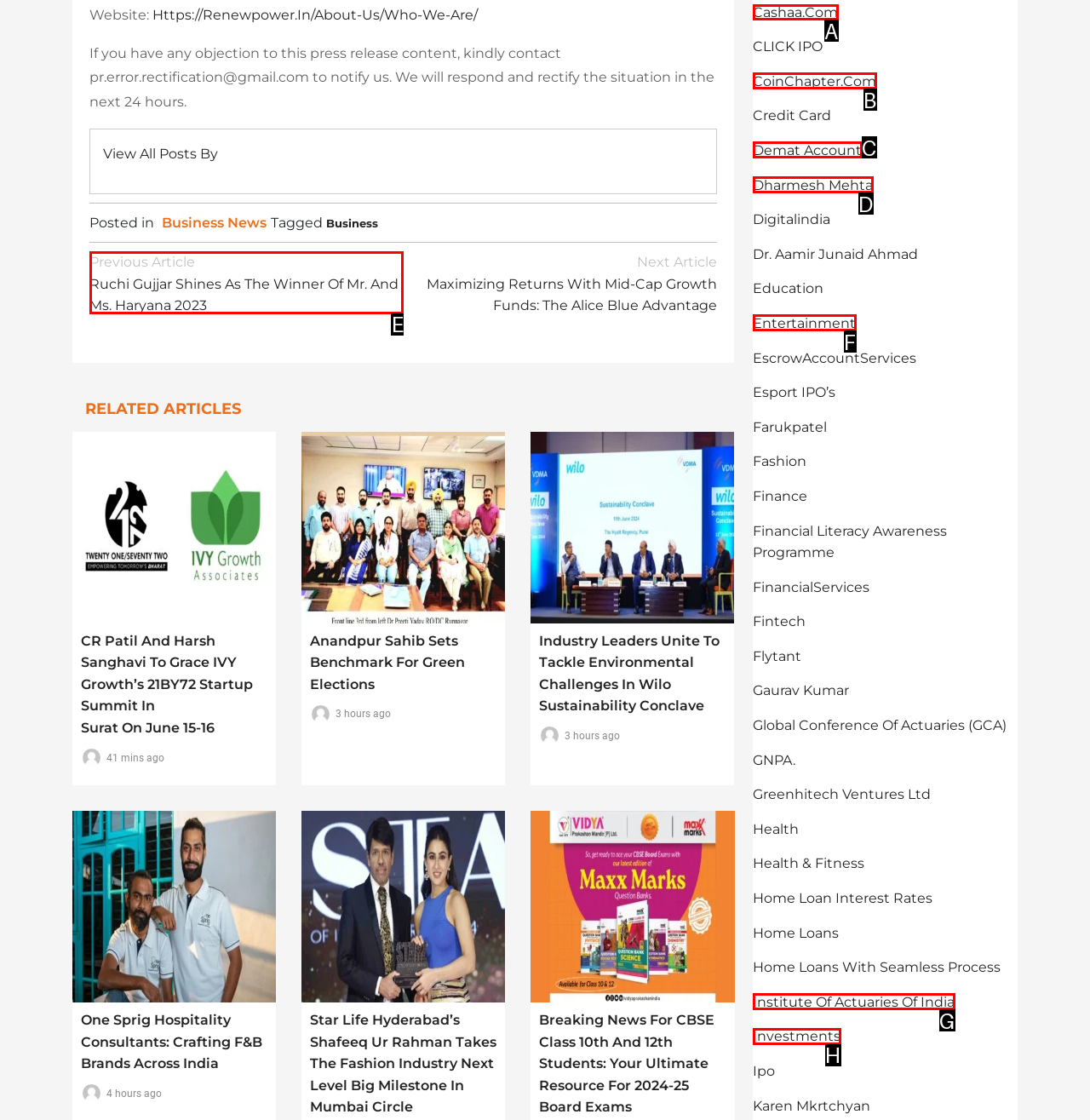For the task: Visit the Cashaa.com website, identify the HTML element to click.
Provide the letter corresponding to the right choice from the given options.

A